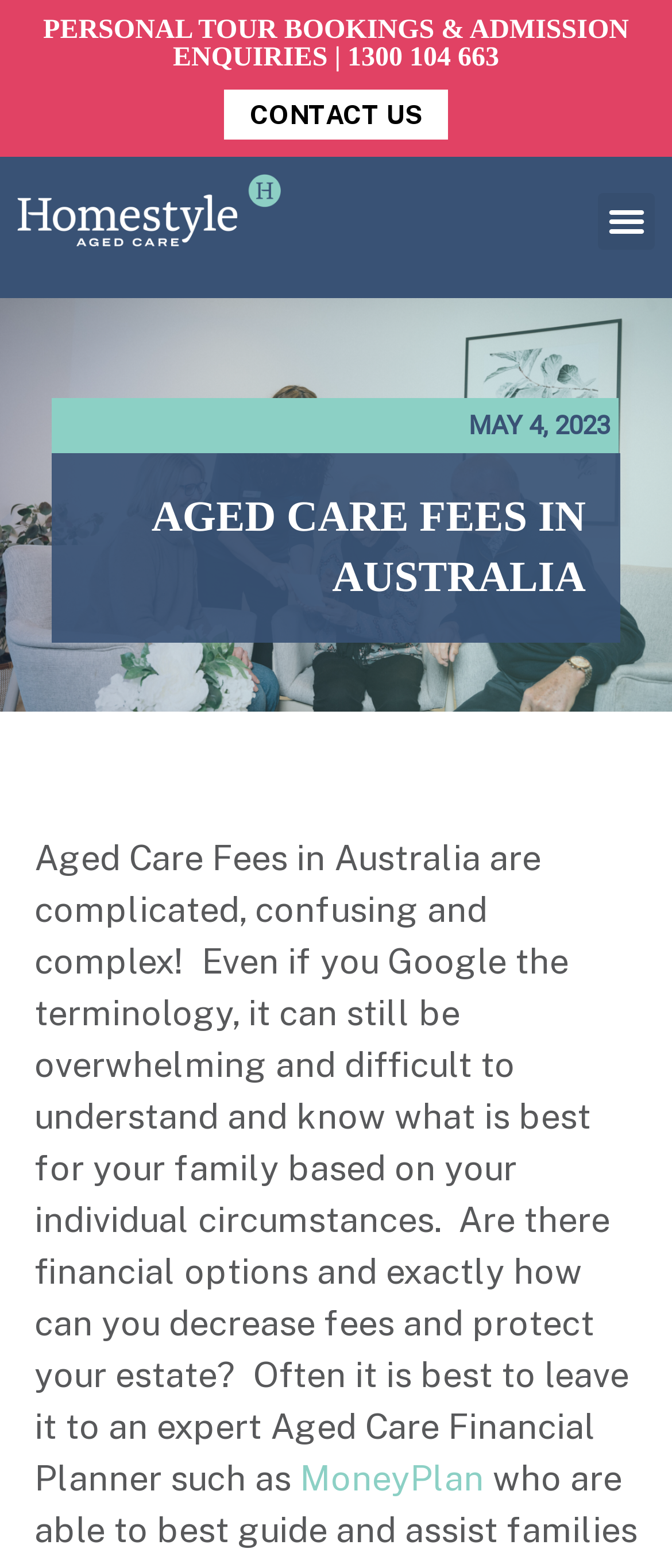Answer in one word or a short phrase: 
What is the purpose of the 'Menu Toggle' button?

To expand or collapse the menu